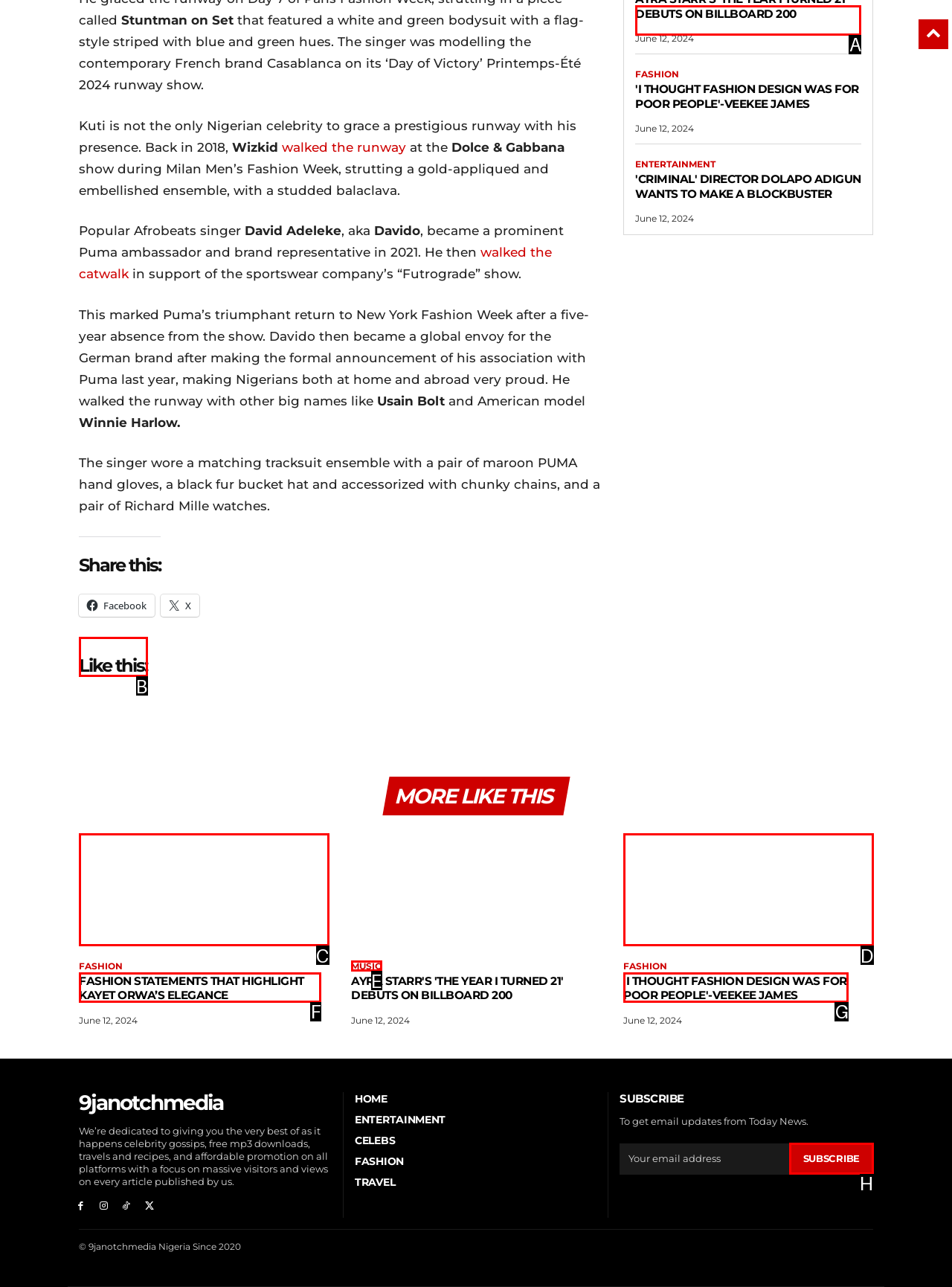Tell me the letter of the UI element I should click to accomplish the task: Click on 'Like this:' based on the choices provided in the screenshot.

B